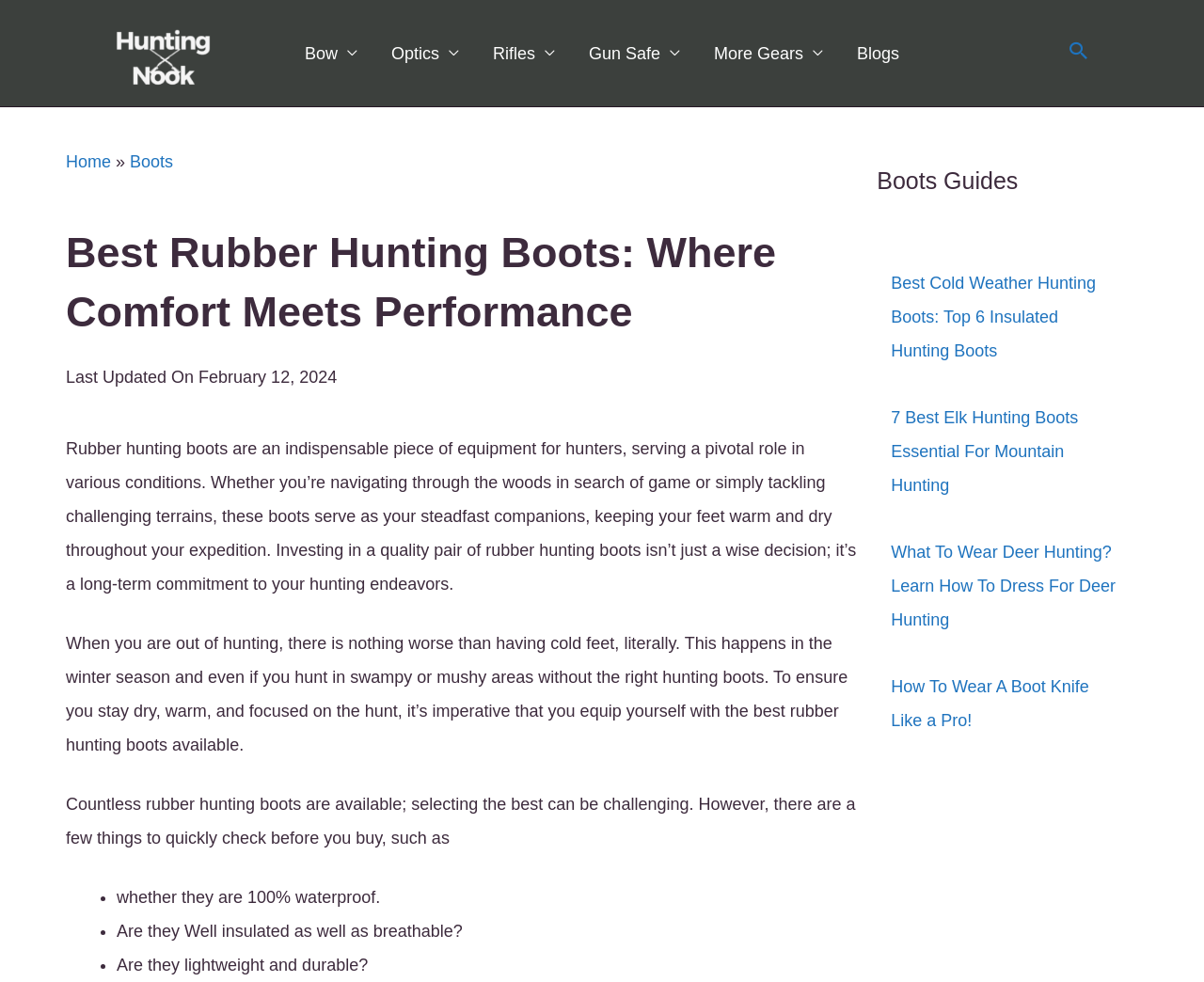Predict the bounding box coordinates of the area that should be clicked to accomplish the following instruction: "Click on the 'Hunting Nook' link". The bounding box coordinates should consist of four float numbers between 0 and 1, i.e., [left, top, right, bottom].

[0.094, 0.058, 0.177, 0.077]